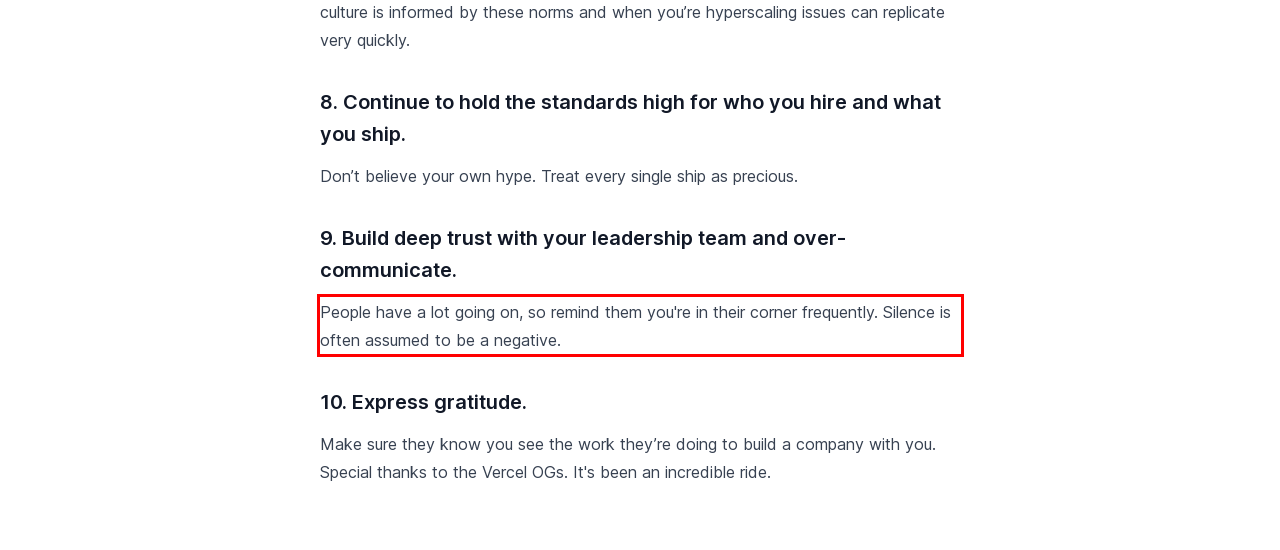Review the webpage screenshot provided, and perform OCR to extract the text from the red bounding box.

People have a lot going on, so remind them you're in their corner frequently. Silence is often assumed to be a negative.